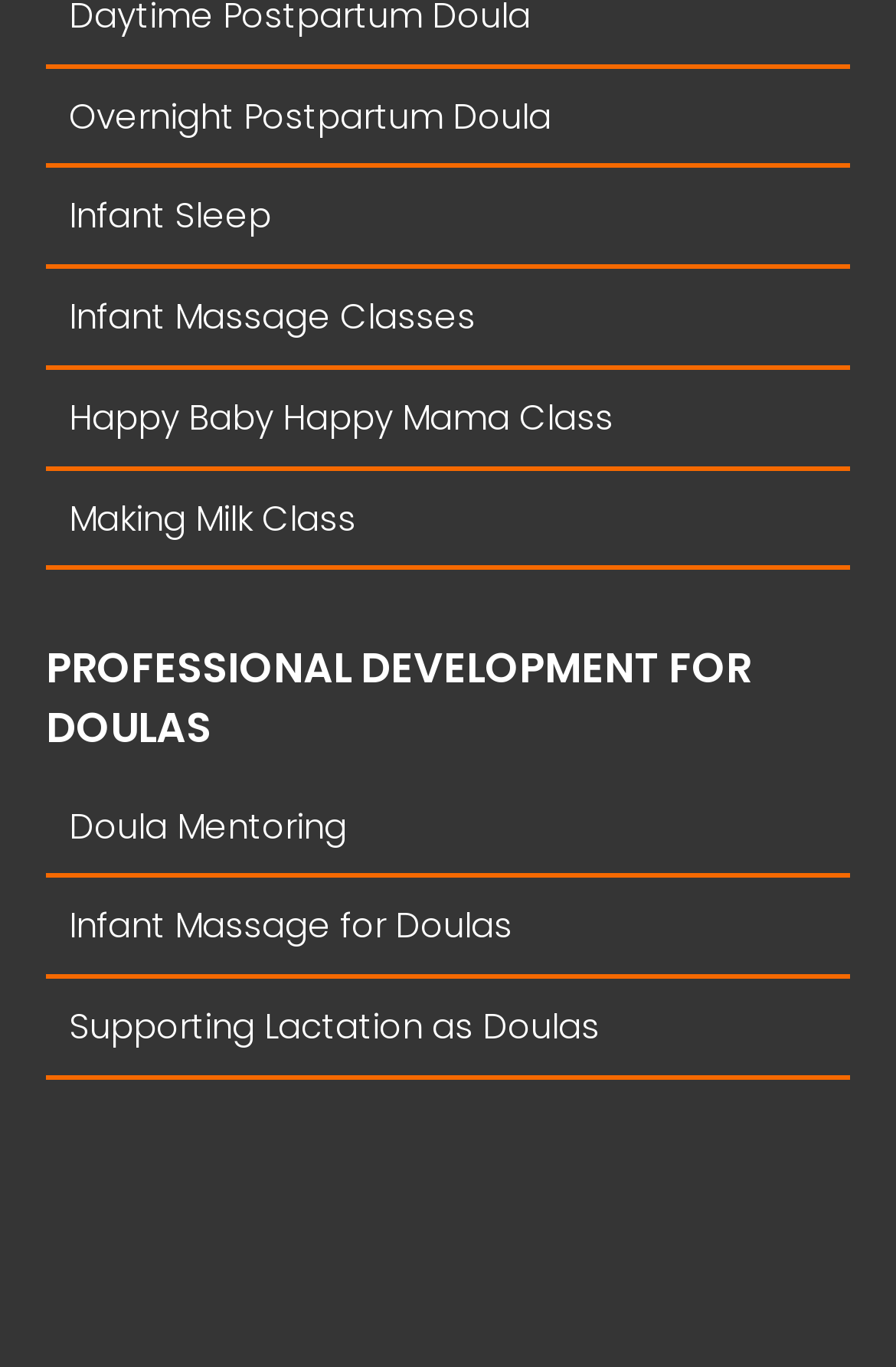What is the first service offered?
Answer with a single word or short phrase according to what you see in the image.

Overnight Postpartum Doula